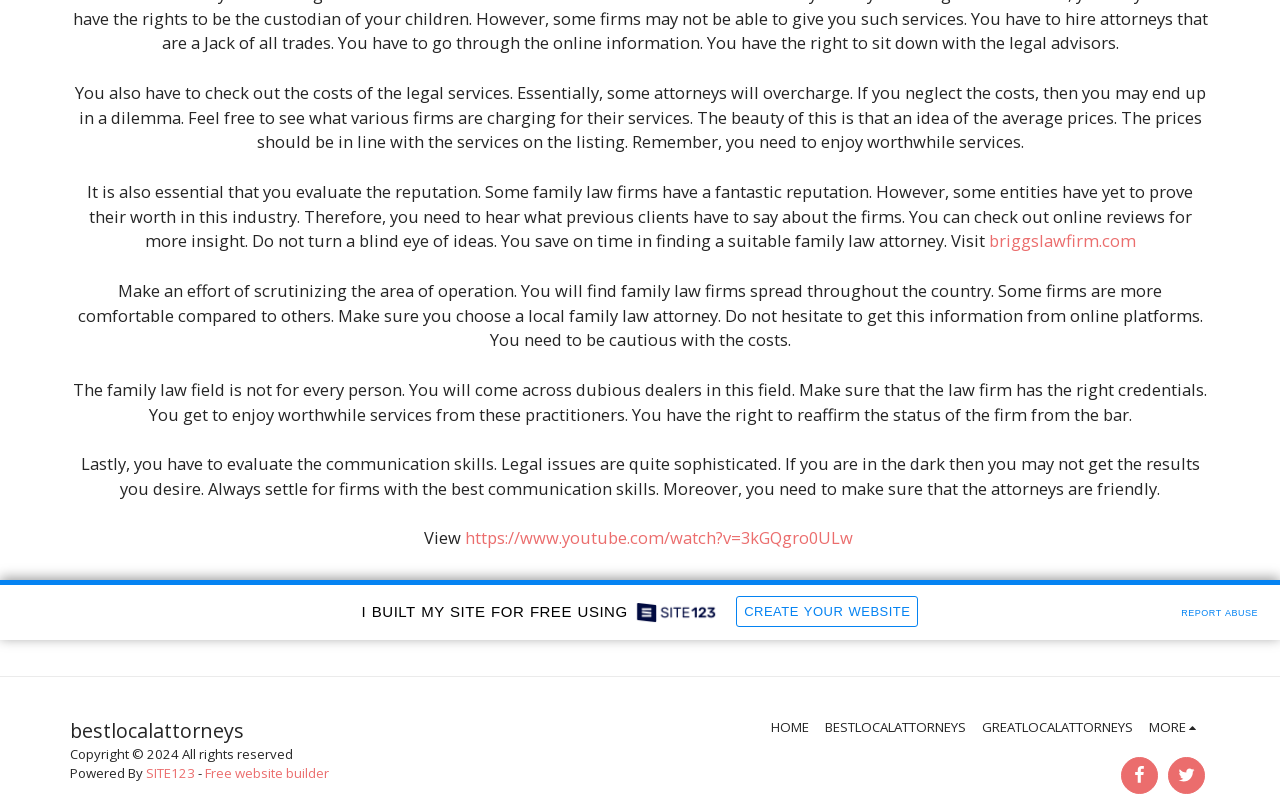Find the bounding box coordinates for the HTML element described as: "more". The coordinates should consist of four float values between 0 and 1, i.e., [left, top, right, bottom].

[0.898, 0.885, 0.939, 0.91]